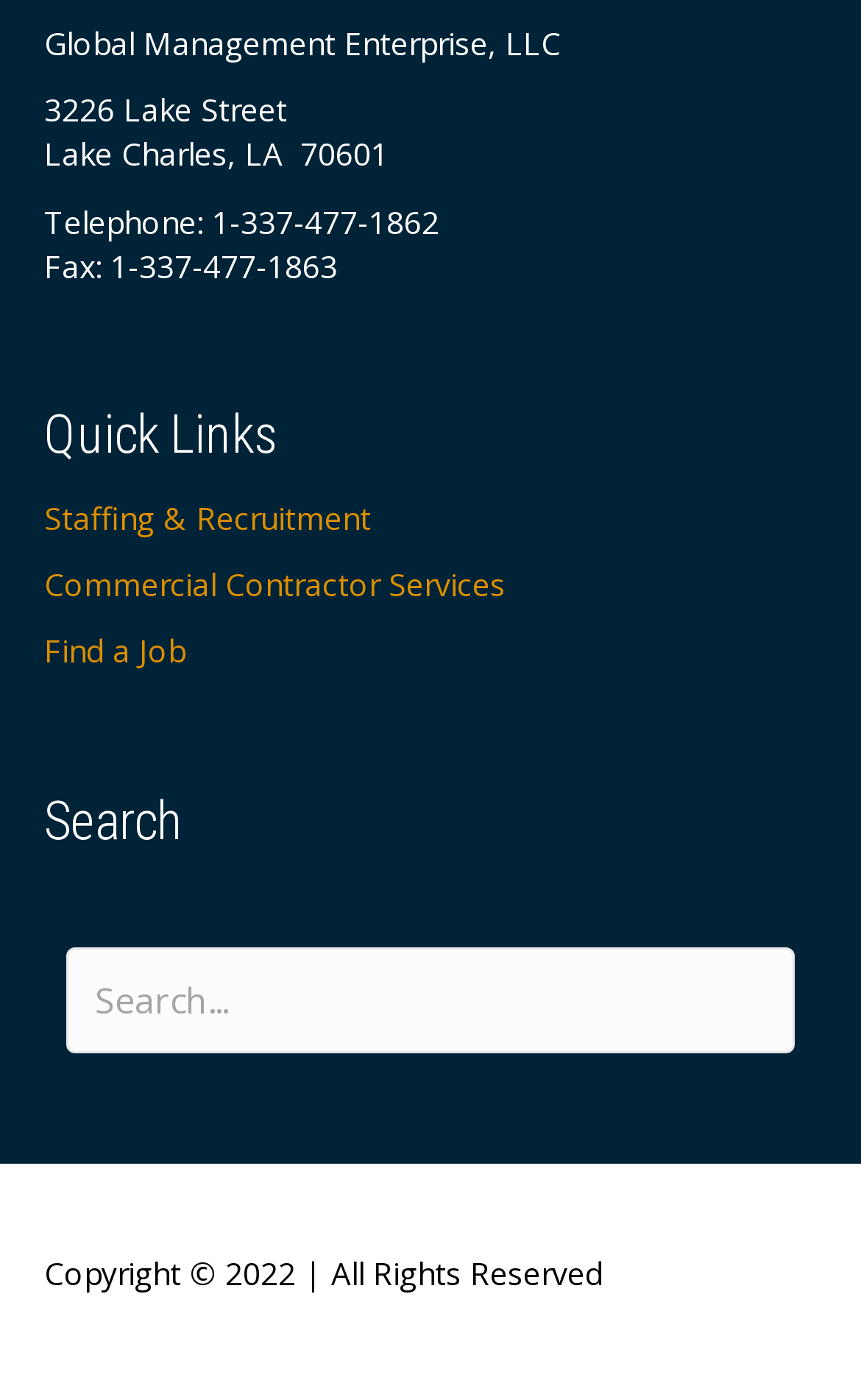Find and provide the bounding box coordinates for the UI element described with: "aria-label="Search input" name="s" placeholder="Search..."".

[0.077, 0.677, 0.923, 0.753]